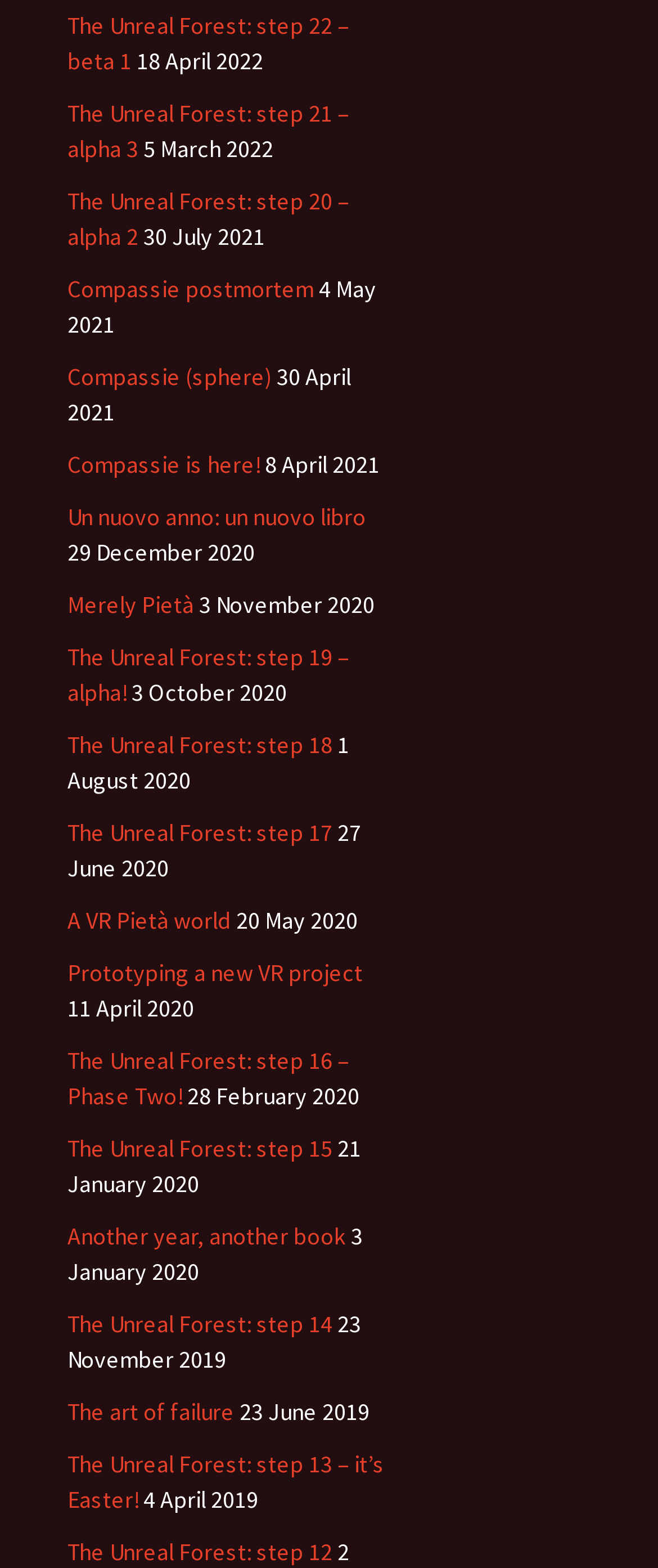Identify the bounding box coordinates of the clickable section necessary to follow the following instruction: "go to The Unreal Forest: step 19 – alpha!". The coordinates should be presented as four float numbers from 0 to 1, i.e., [left, top, right, bottom].

[0.103, 0.409, 0.531, 0.451]